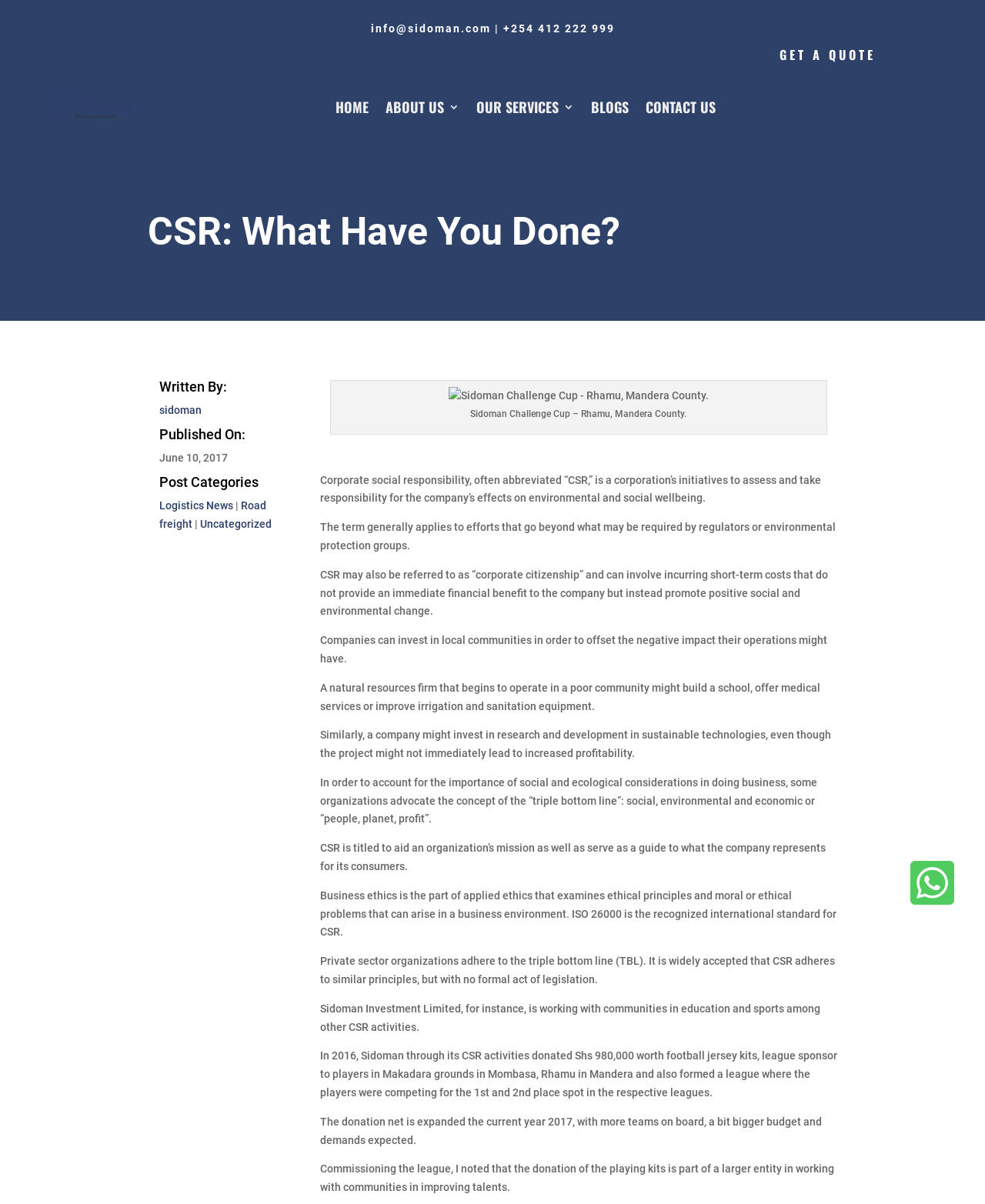Answer the following query concisely with a single word or phrase:
What is the company's main logo?

Sidoman